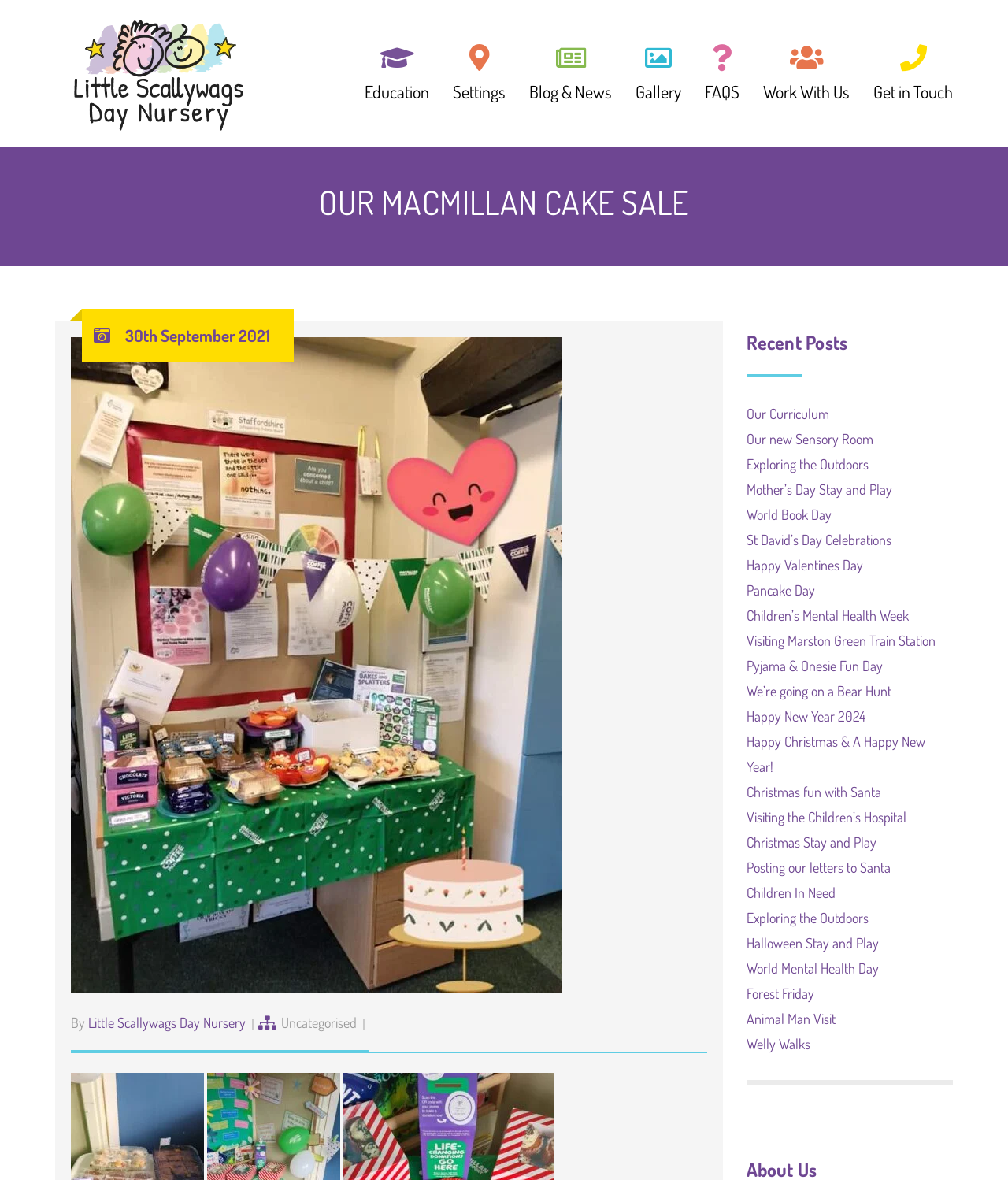How many links are there in the 'Recent Posts' section?
Using the image, give a concise answer in the form of a single word or short phrase.

24